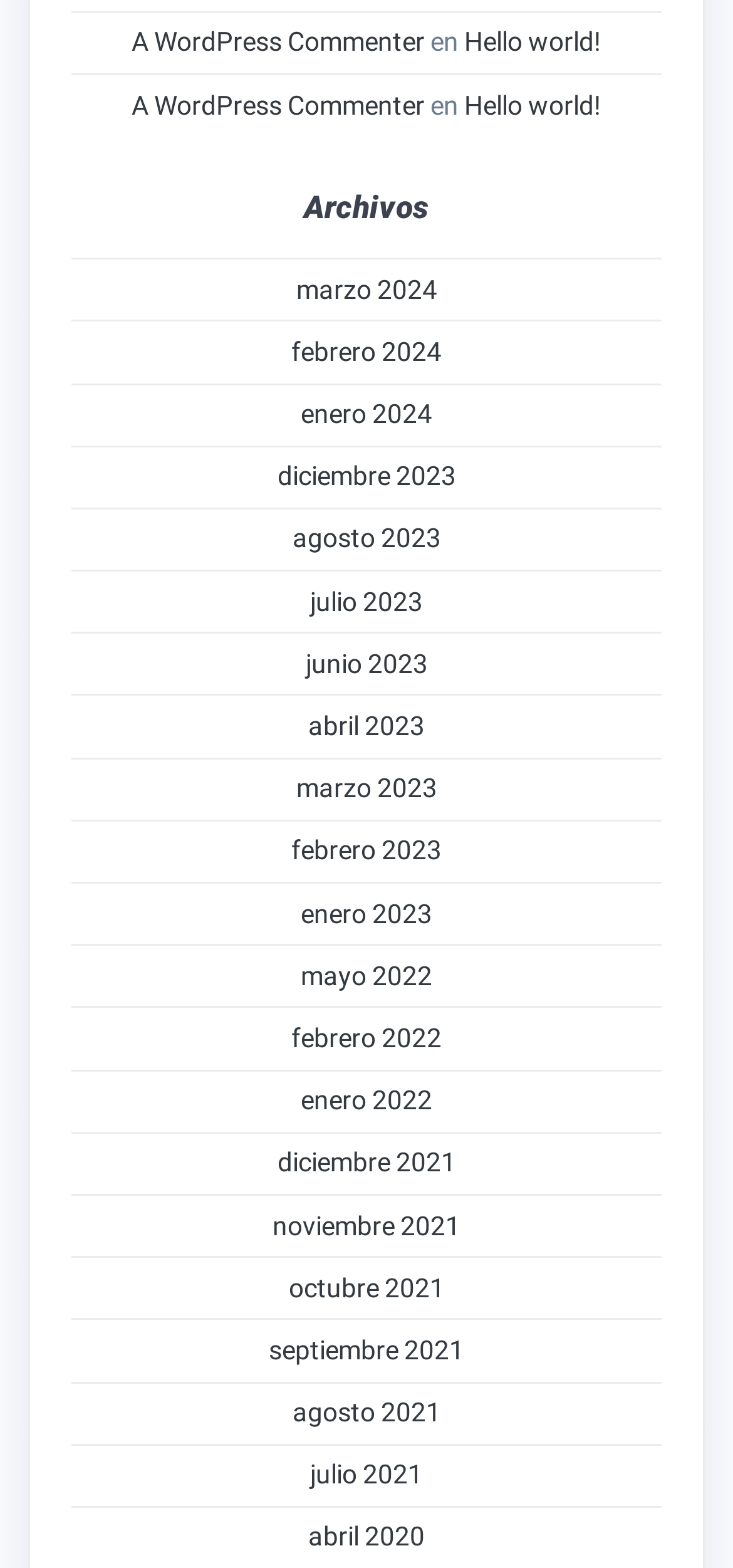Locate the bounding box coordinates for the element described below: "Menu". The coordinates must be four float values between 0 and 1, formatted as [left, top, right, bottom].

None